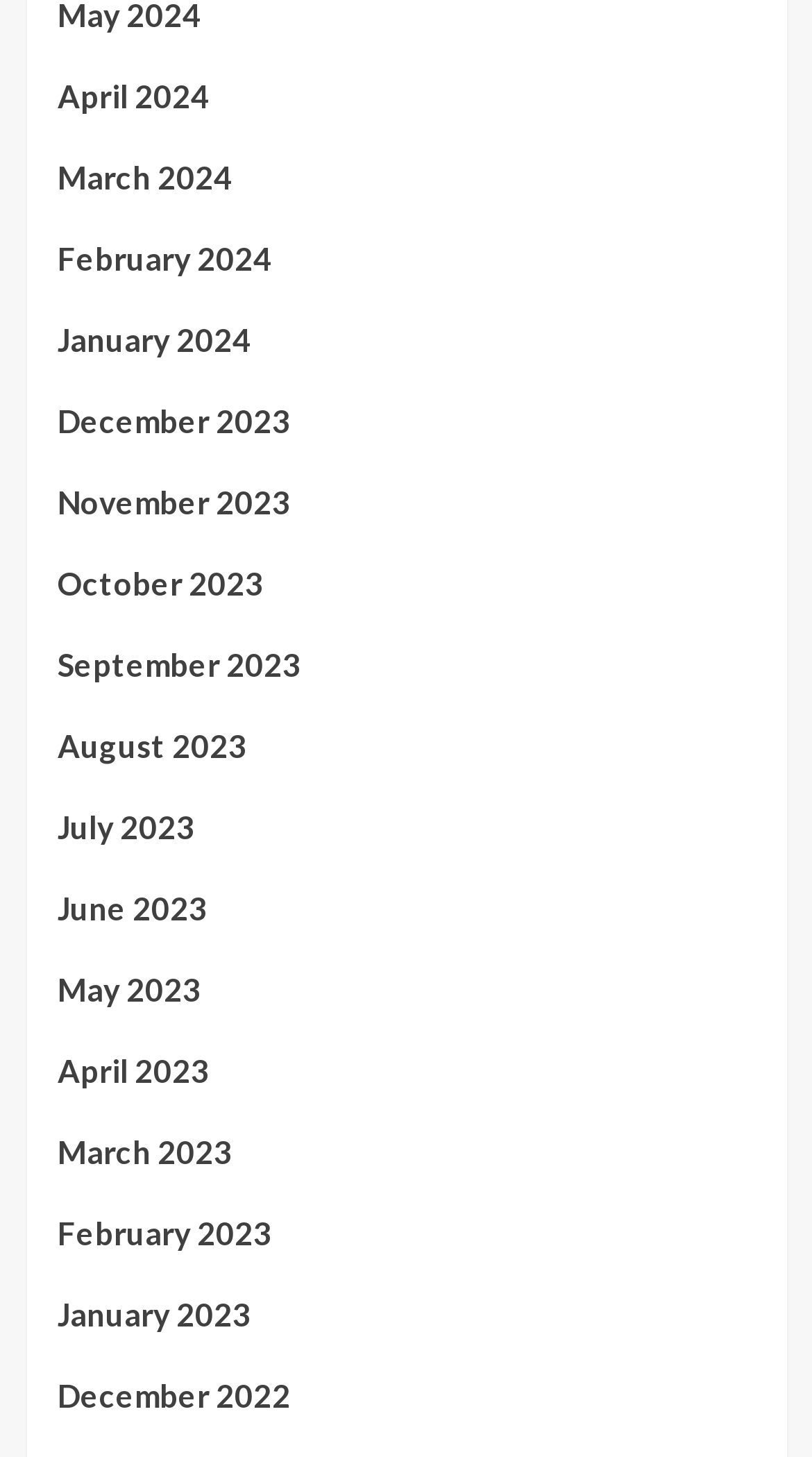Highlight the bounding box coordinates of the element that should be clicked to carry out the following instruction: "go to March 2023". The coordinates must be given as four float numbers ranging from 0 to 1, i.e., [left, top, right, bottom].

[0.071, 0.774, 0.929, 0.829]